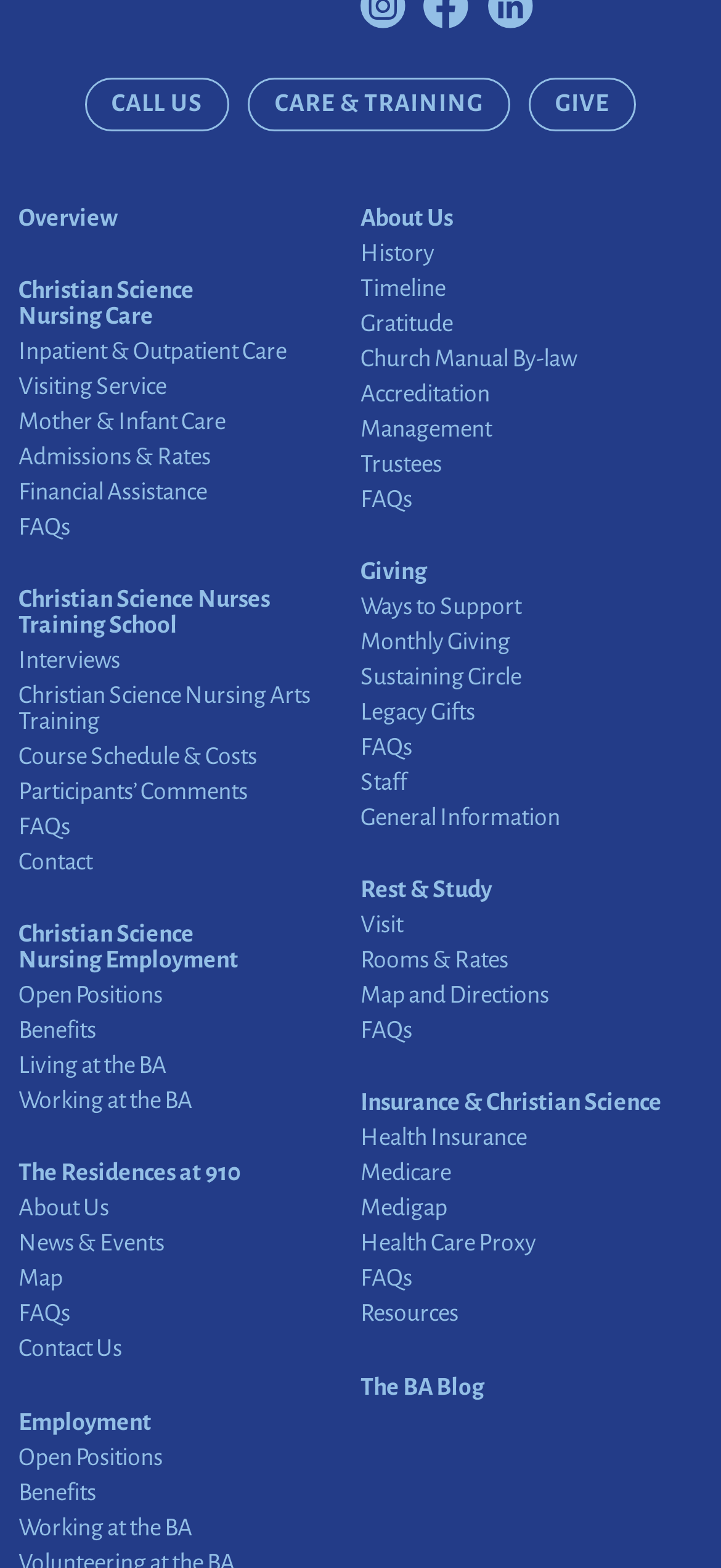Please give the bounding box coordinates of the area that should be clicked to fulfill the following instruction: "Explore The BA Blog". The coordinates should be in the format of four float numbers from 0 to 1, i.e., [left, top, right, bottom].

[0.5, 0.877, 0.672, 0.9]